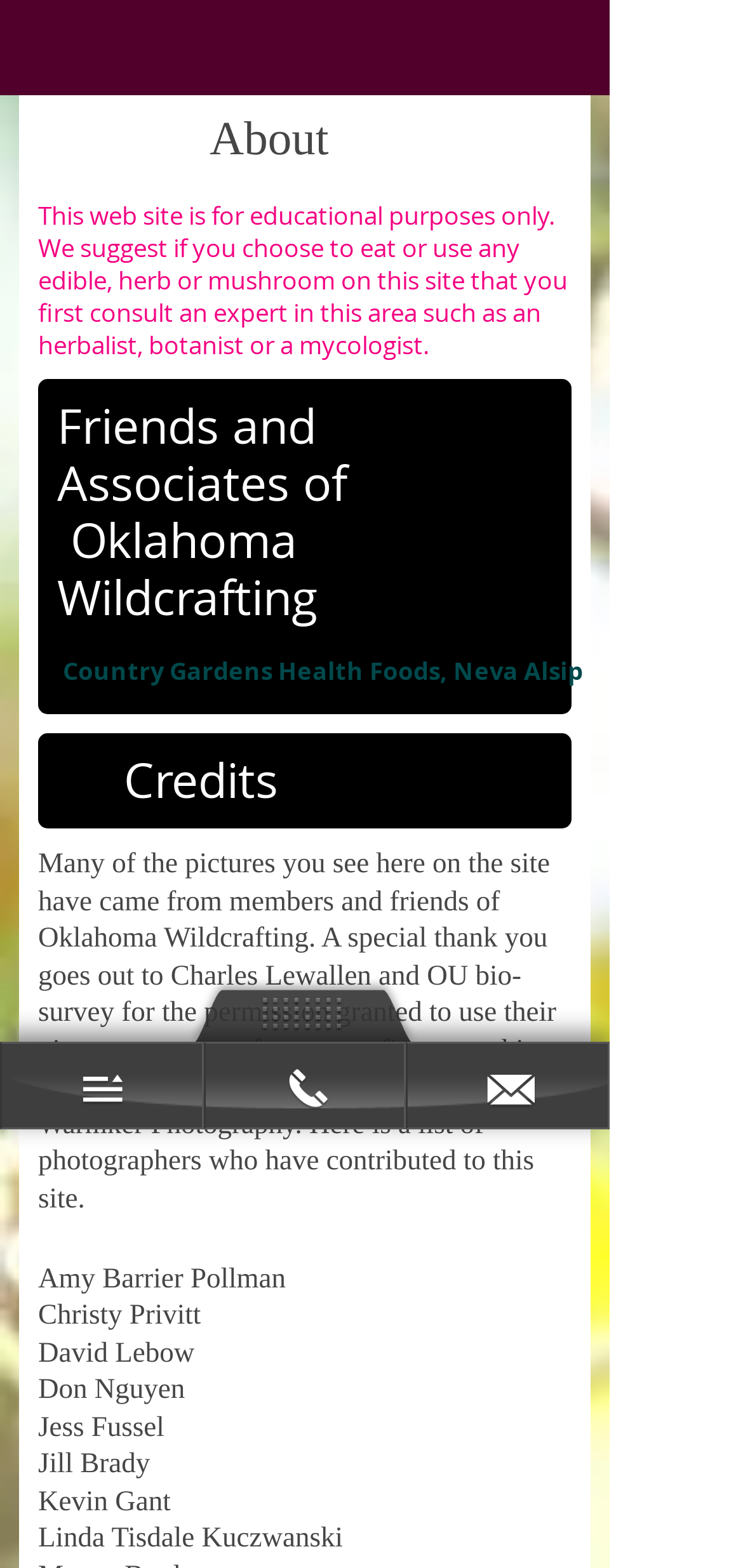Who is the official photographer of Oklahoma Wildcrafting?
Please answer the question as detailed as possible based on the image.

The static text 'Our official photographer is Sarah Warmker Photography.' on the webpage indicates that Sarah Warmker Photography is the official photographer of Oklahoma Wildcrafting.